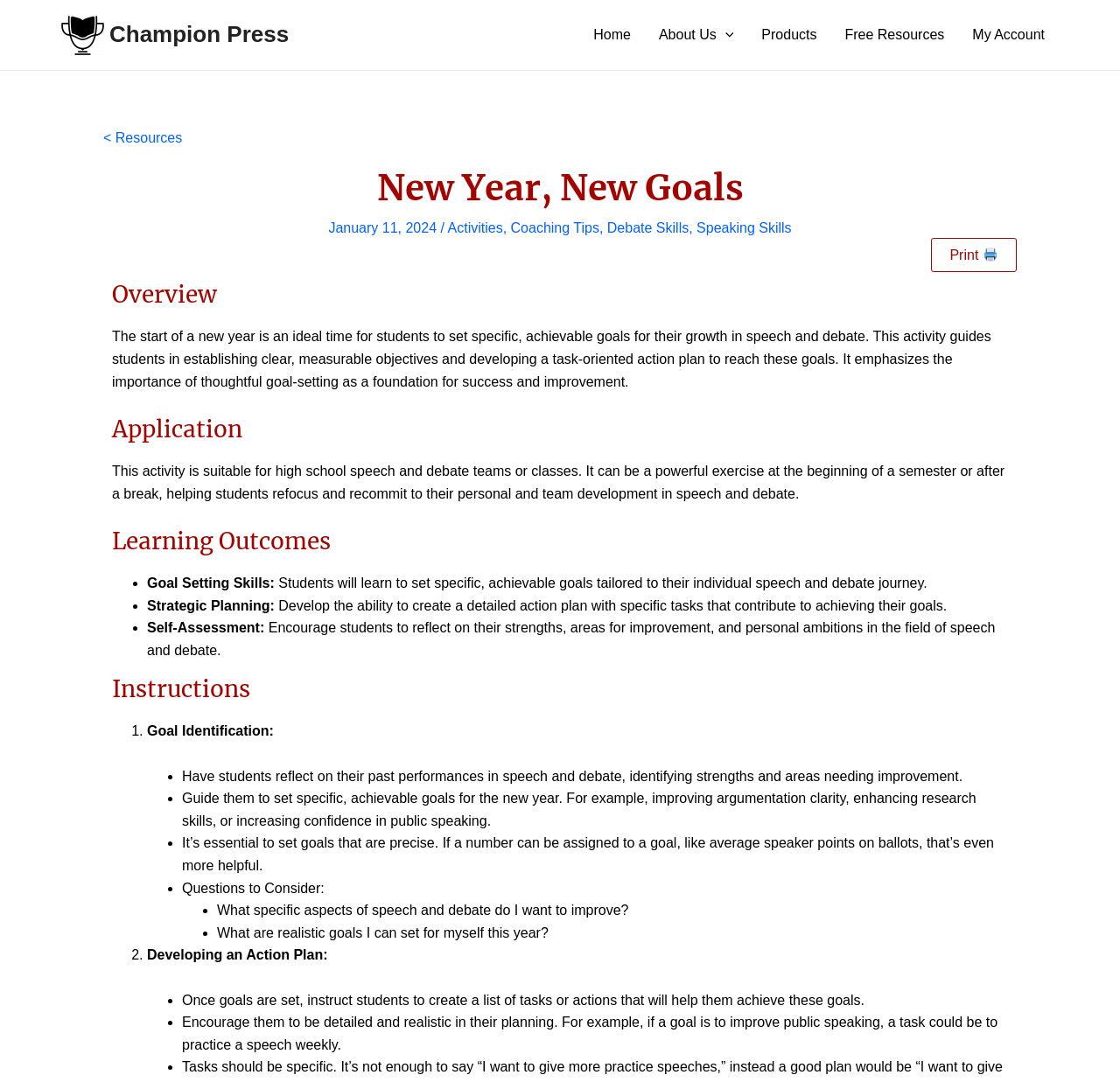What is the main title displayed on this webpage?

New Year, New Goals